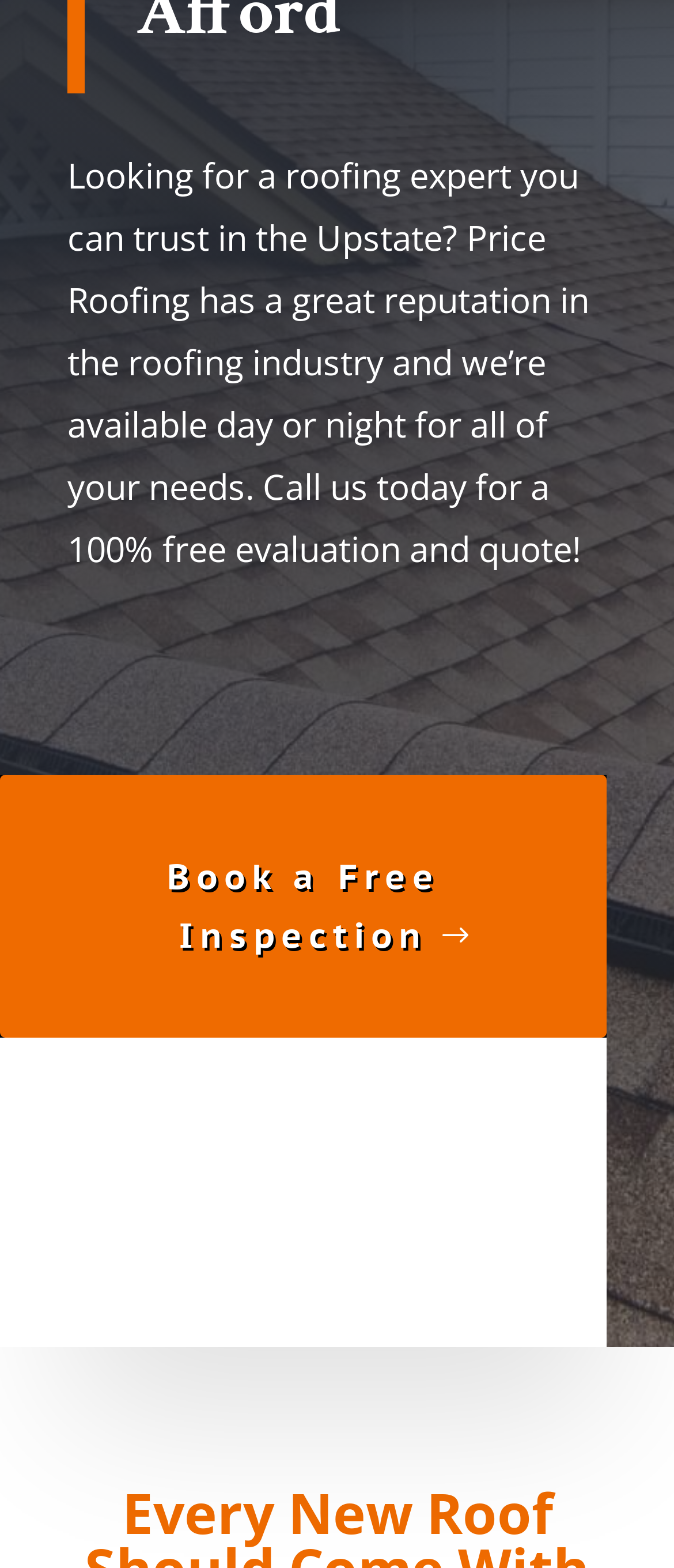Please specify the bounding box coordinates in the format (top-left x, top-left y, bottom-right x, bottom-right y), with all values as floating point numbers between 0 and 1. Identify the bounding box of the UI element described by: Book a Free Inspection

[0.0, 0.494, 0.9, 0.661]